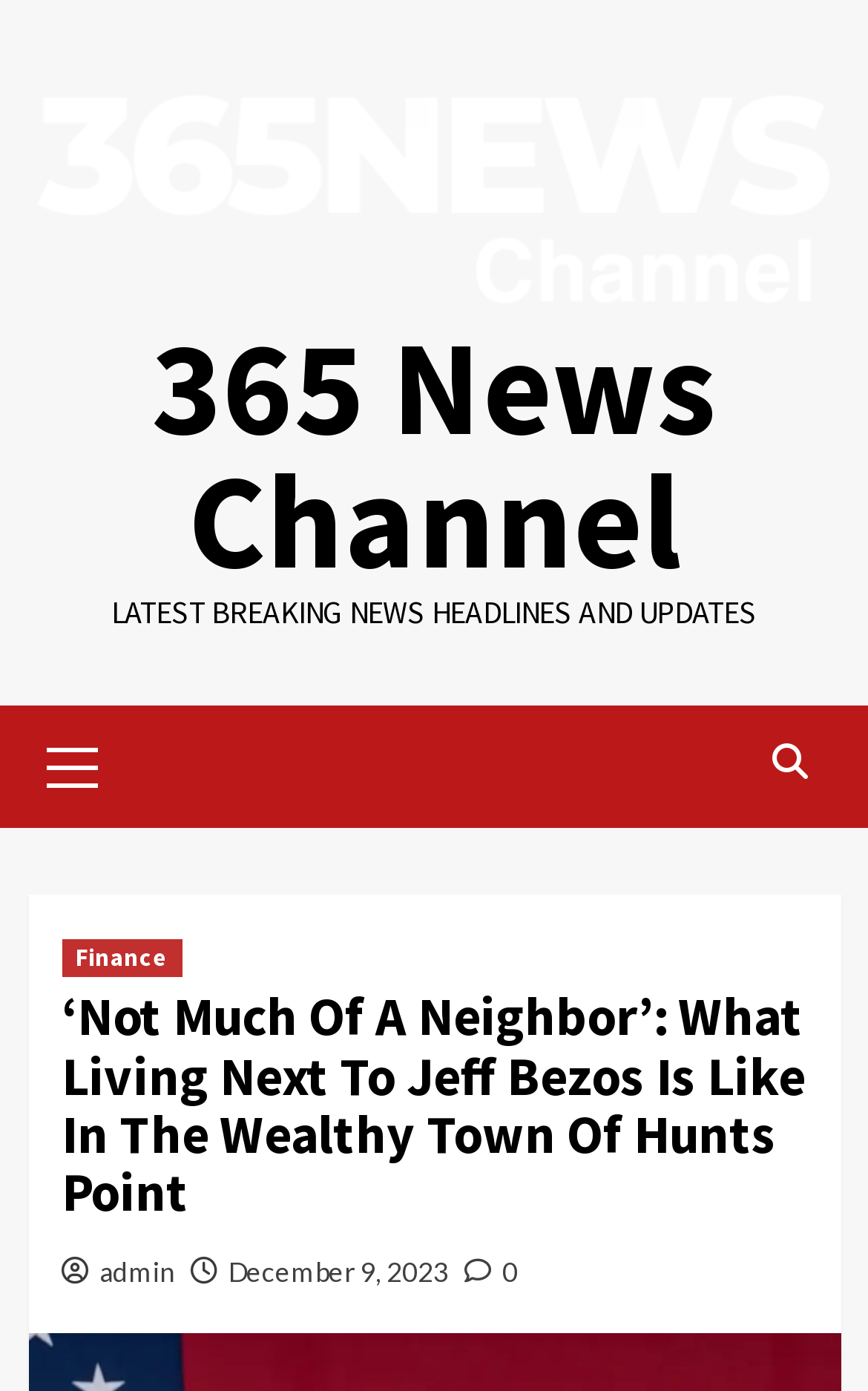Given the element description, predict the bounding box coordinates in the format (top-left x, top-left y, bottom-right x, bottom-right y). Make sure all values are between 0 and 1. Here is the element description: parent_node: 365 News Channel

[0.032, 0.048, 0.968, 0.23]